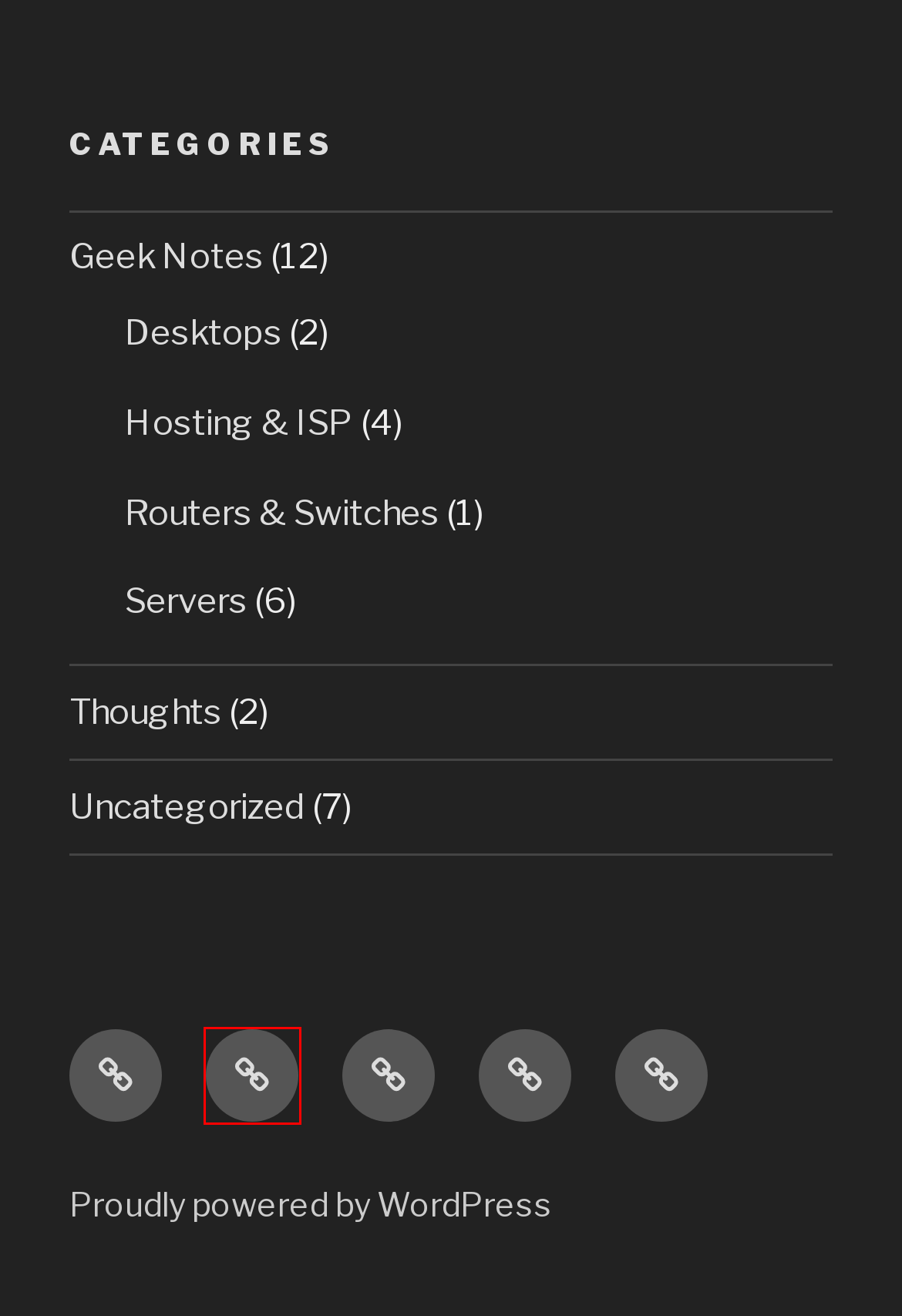You are looking at a webpage screenshot with a red bounding box around an element. Pick the description that best matches the new webpage after interacting with the element in the red bounding box. The possible descriptions are:
A. Contact - Dave Lane's Personal Pages
B. Blog Tool, Publishing Platform, and CMS – WordPress.org
C. Speaking - Dave Lane's Personal Pages
D. About Dave Lane - Dave Lane's Personal Pages
E. April 2014 - Dave Lane's Personal Pages
F. July 2018 - Dave Lane's Personal Pages
G. Servers Archives - Dave Lane's Personal Pages
H. Welcome to Dave Lane's website - Dave Lane's Personal Pages

D